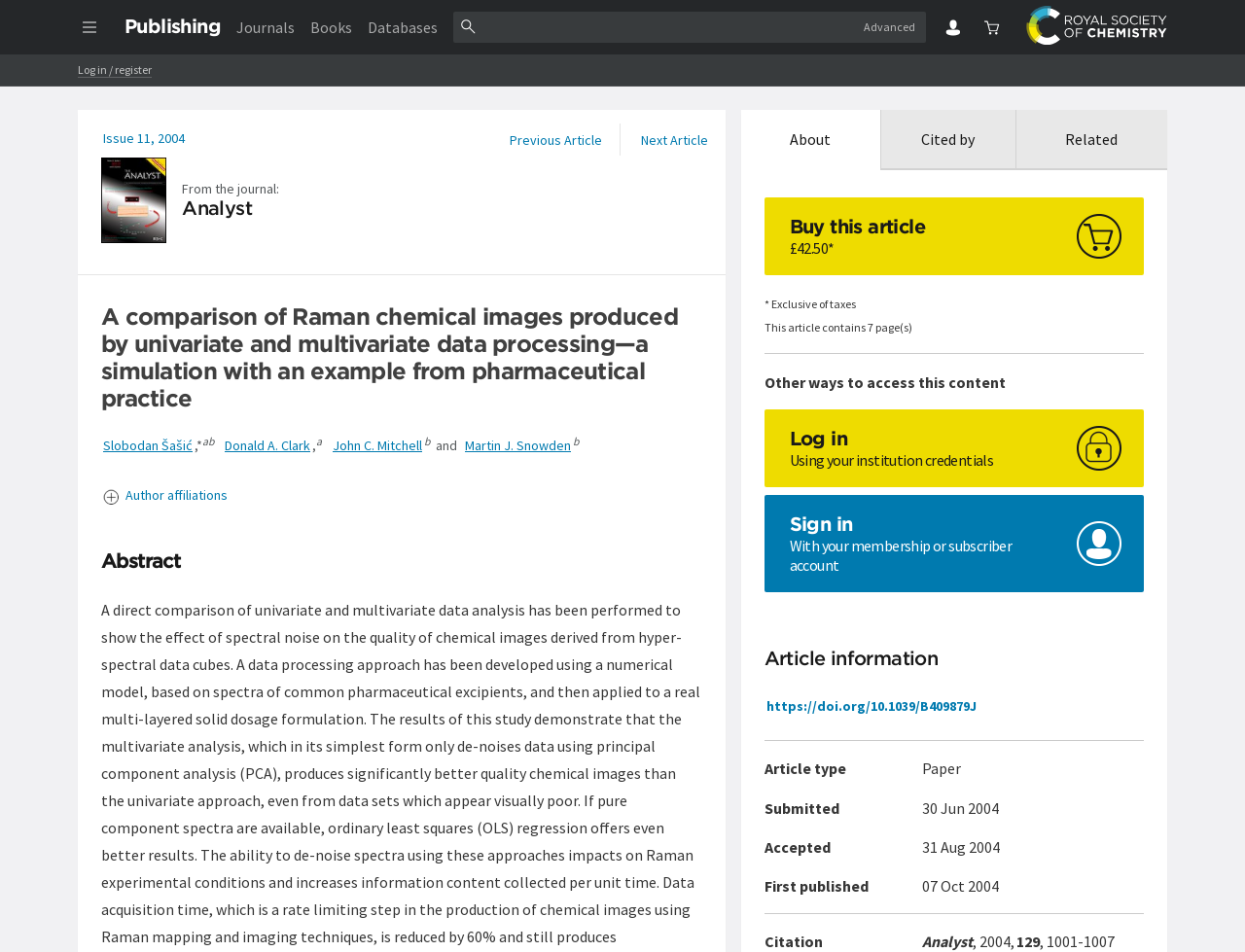What is the price of buying this article?
Craft a detailed and extensive response to the question.

The price of buying this article can be found in the section 'Buy this article' which is located at the right side of the webpage, and it is indicated as '£42.50 - *Exclusive of taxes'.